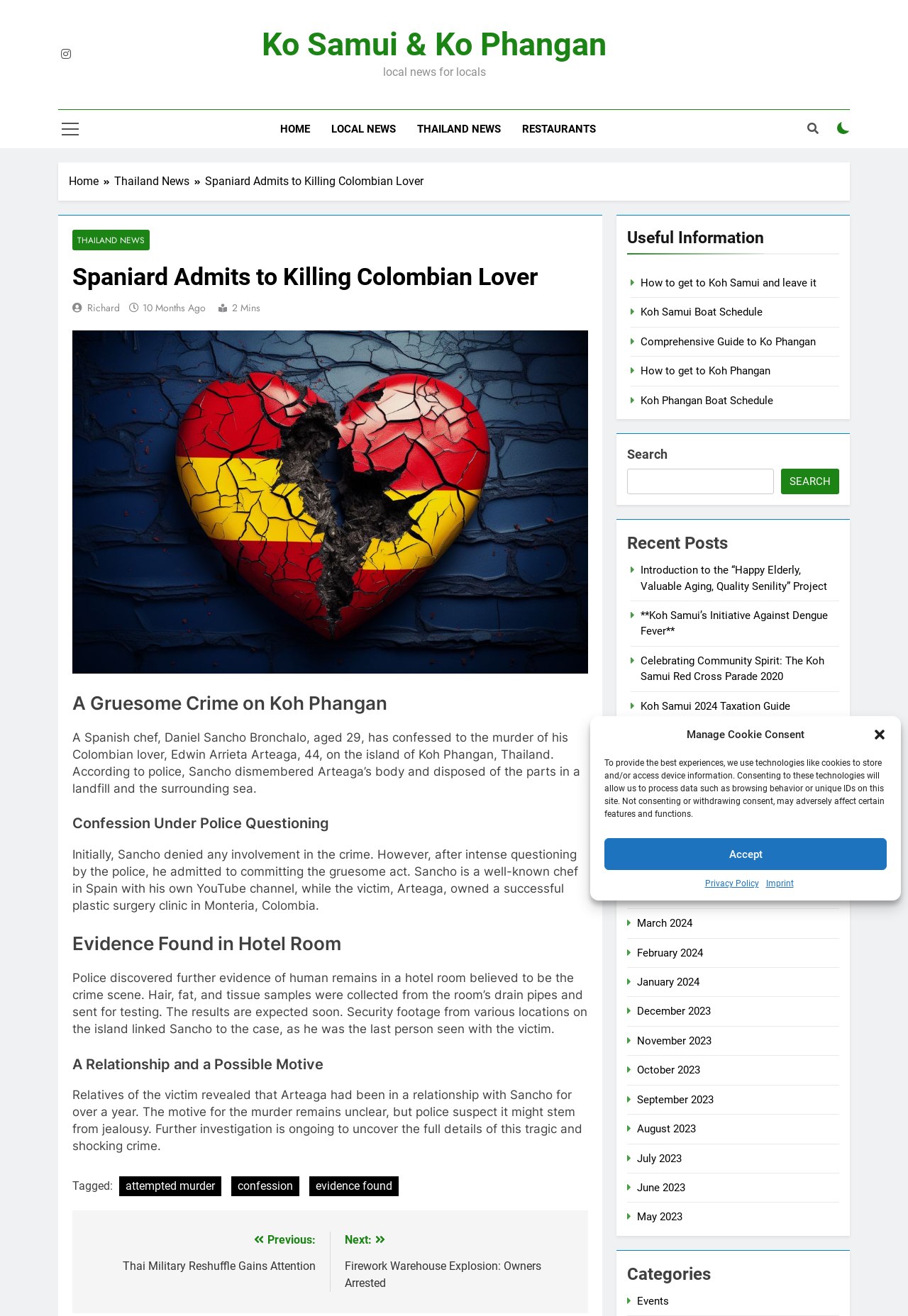Could you identify the text that serves as the heading for this webpage?

Spaniard Admits to Killing Colombian Lover